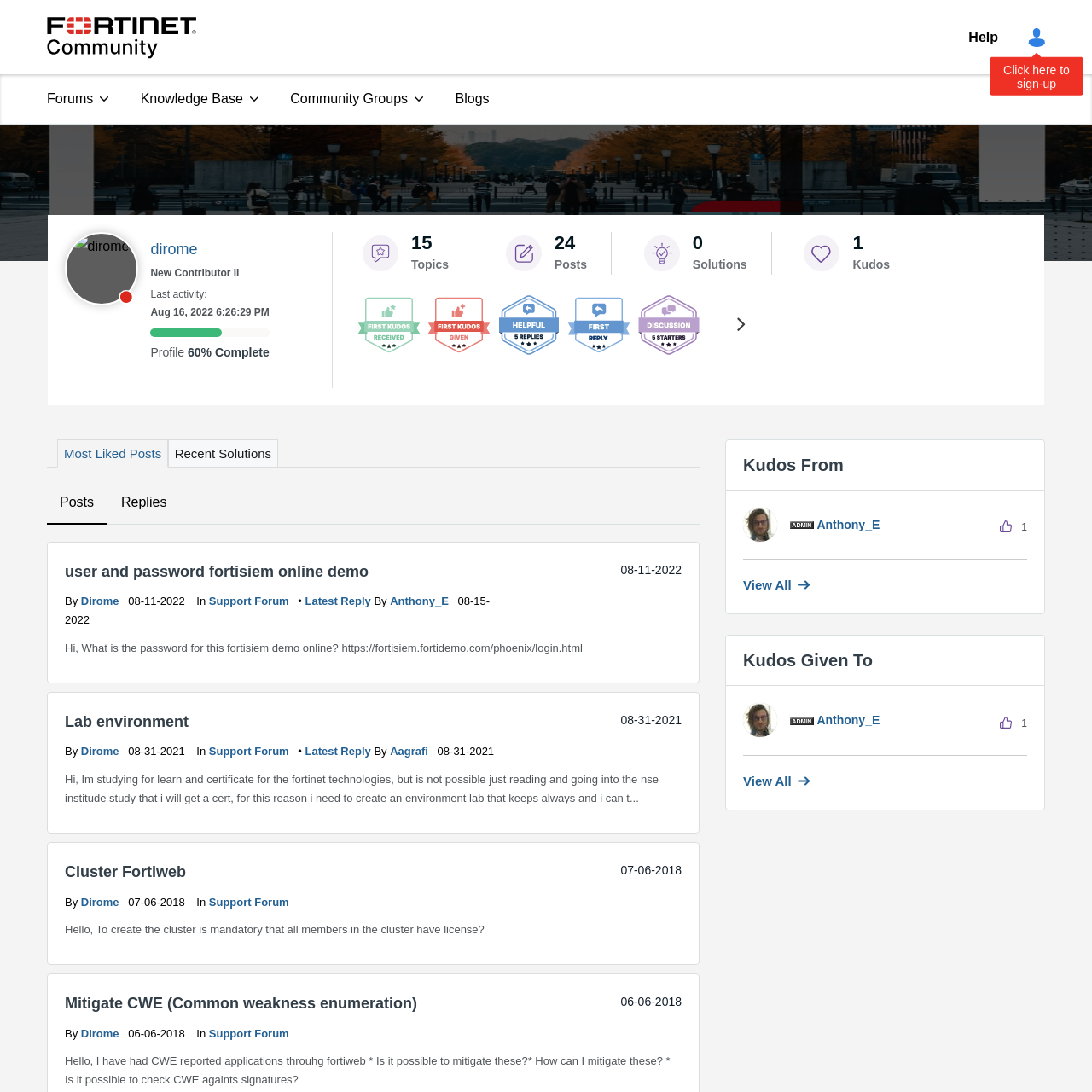Please provide the bounding box coordinates in the format (top-left x, top-left y, bottom-right x, bottom-right y). Remember, all values are floating point numbers between 0 and 1. What is the bounding box coordinate of the region described as: 0 Solutions

[0.59, 0.213, 0.684, 0.252]